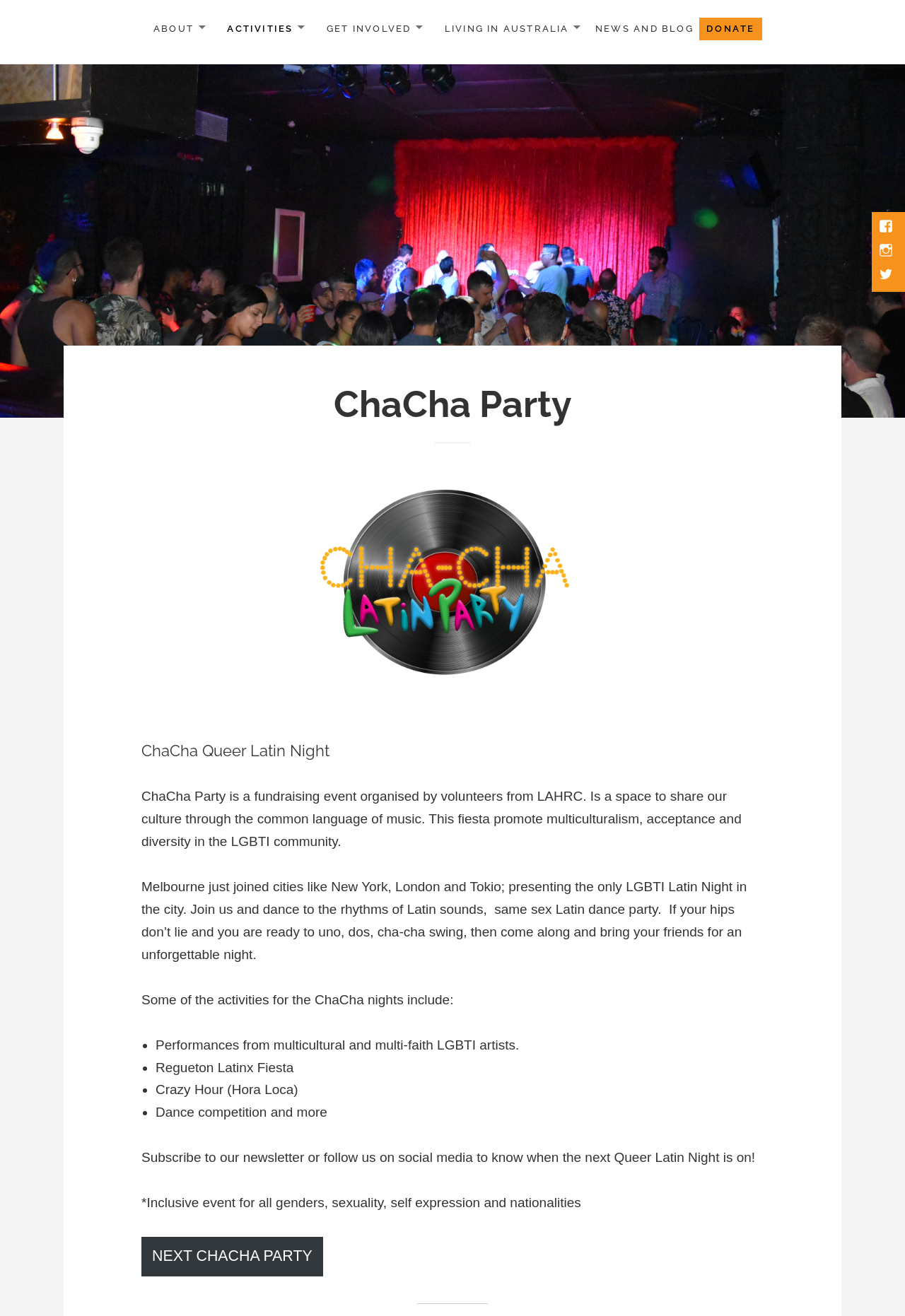Identify the bounding box coordinates for the element you need to click to achieve the following task: "View ChaCha Party details". Provide the bounding box coordinates as four float numbers between 0 and 1, in the form [left, top, right, bottom].

[0.156, 0.29, 0.844, 0.324]